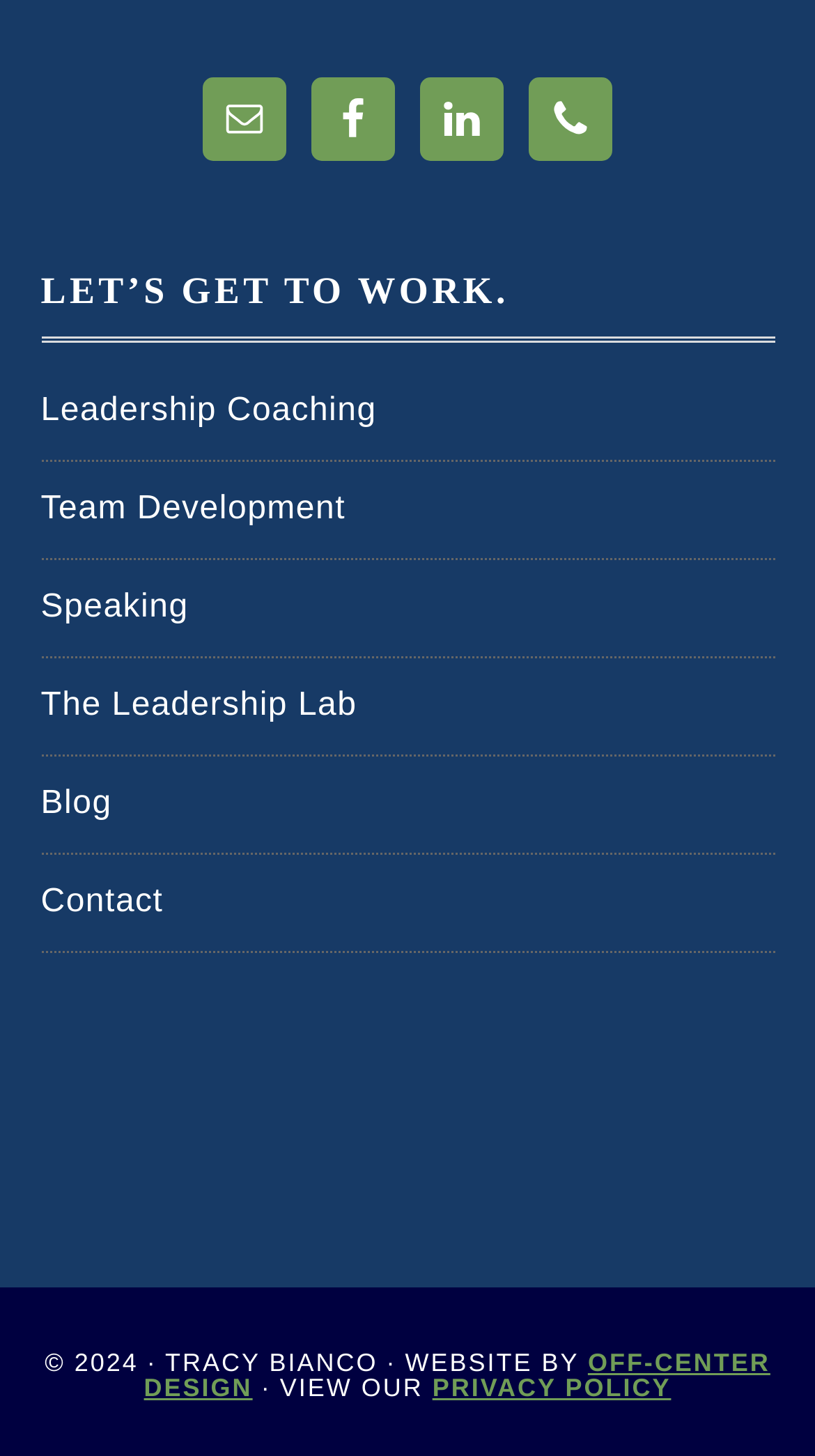Please provide a brief answer to the following inquiry using a single word or phrase:
What is the last link in the main section?

Contact